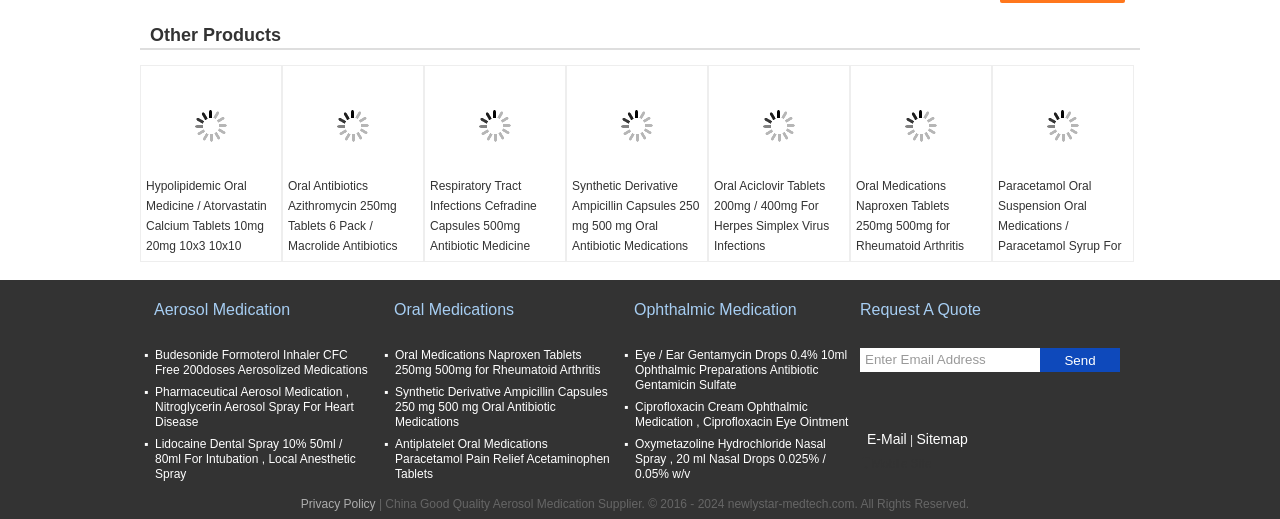What is the purpose of the 'Request A Quote' section?
Provide a detailed answer to the question using information from the image.

The 'Request A Quote' section is located at the bottom of the webpage and contains a textbox to enter an email address and a 'Send' button. This suggests that the purpose of this section is to allow users to request a quote for a product or service by providing their email address.